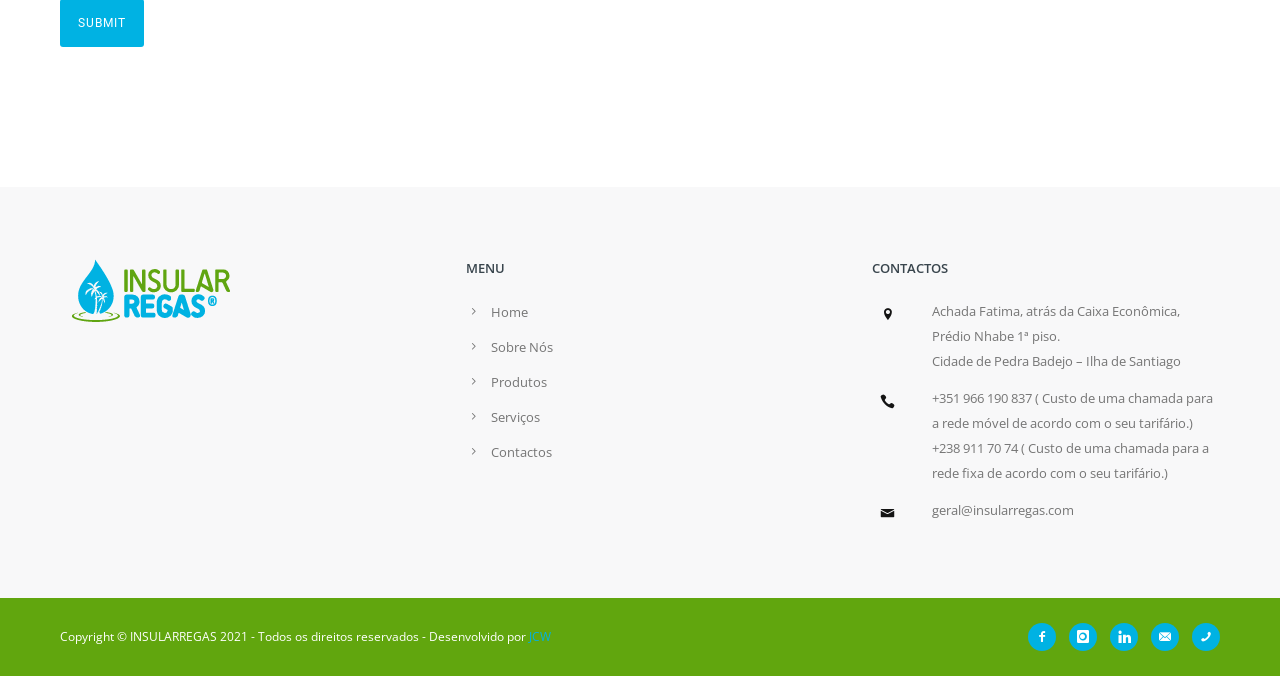Identify the bounding box coordinates of the specific part of the webpage to click to complete this instruction: "Click the Home link".

[0.384, 0.448, 0.412, 0.475]